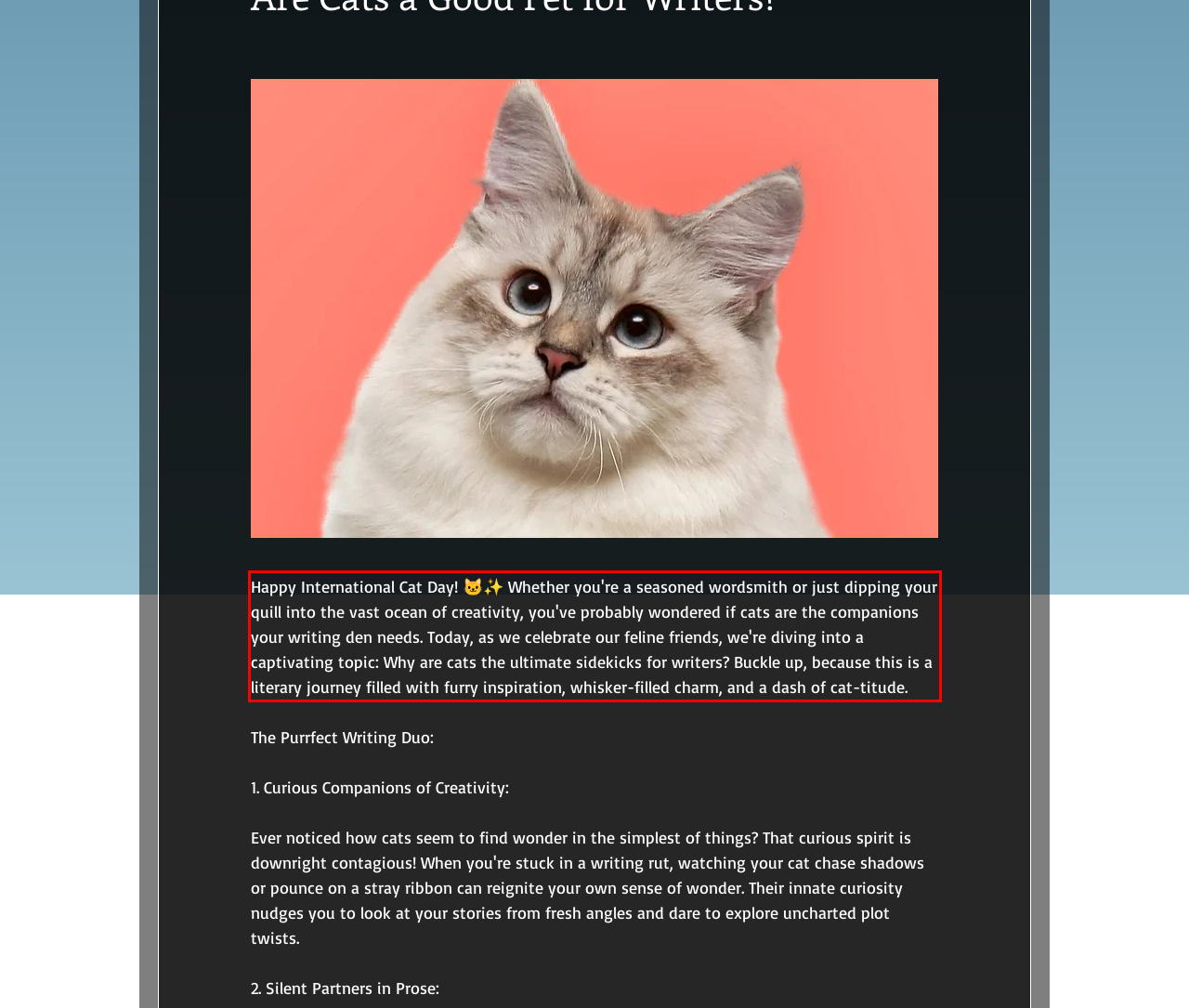Using the webpage screenshot, recognize and capture the text within the red bounding box.

Happy International Cat Day! 🐱✨ Whether you're a seasoned wordsmith or just dipping your quill into the vast ocean of creativity, you've probably wondered if cats are the companions your writing den needs. Today, as we celebrate our feline friends, we're diving into a captivating topic: Why are cats the ultimate sidekicks for writers? Buckle up, because this is a literary journey filled with furry inspiration, whisker-filled charm, and a dash of cat-titude.